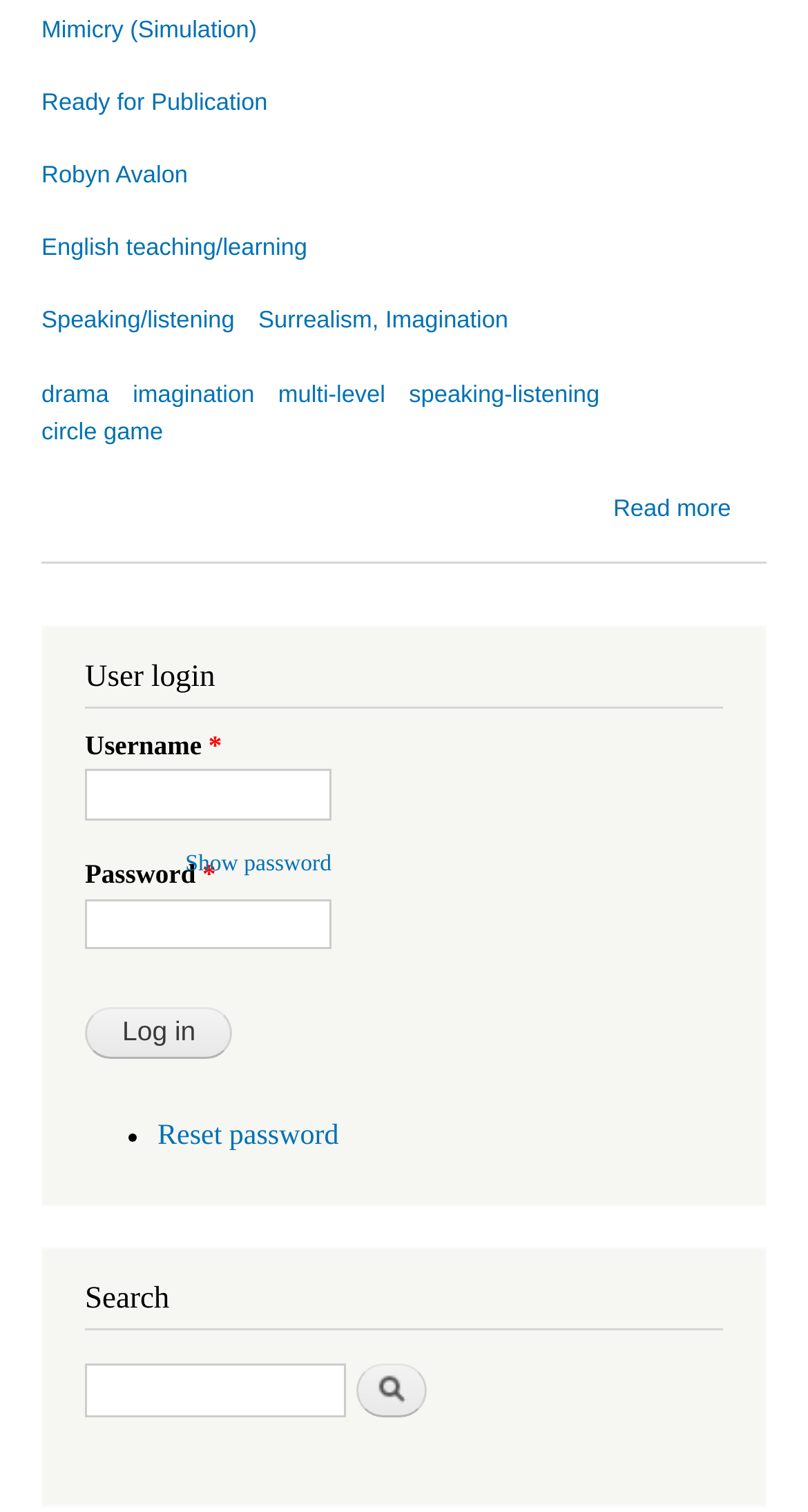What is the function of the button 'Log in'?
Using the screenshot, give a one-word or short phrase answer.

To log in